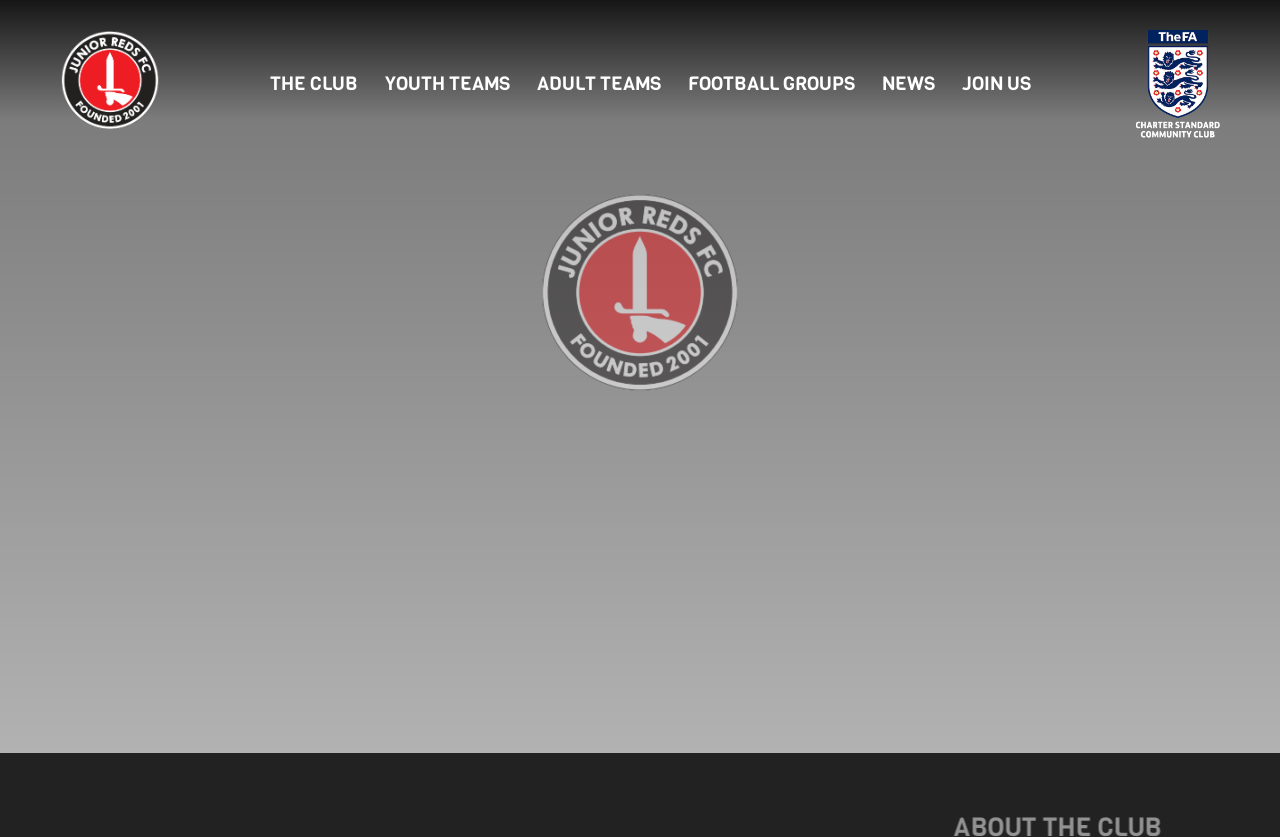Explain the features and main sections of the webpage comprehensively.

The webpage is about Junior Reds FC, a football club that promotes football for all. At the top left corner, there is a link to the club's homepage, accompanied by a small image of the Junior Reds FC logo. 

Below the logo, there is a horizontal navigation menu with six links: THE CLUB, YOUTH TEAMS, ADULT TEAMS, FOOTBALL GROUPS, NEWS, and JOIN US. These links are evenly spaced and aligned horizontally, spanning across the top section of the page.

On the right side of the page, there is a larger image of the junior_reds_fc_logo, which is positioned roughly in the middle of the page vertically.

The main heading of the page, "JUNIOR REDS F.C. FOOTBALL FOR ALL", is prominently displayed in a large font size, taking up most of the page's width and positioned below the navigation menu.